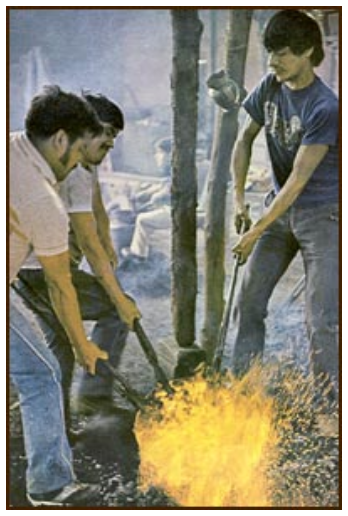Offer a detailed explanation of the image's components.

The image captures a dynamic scene of artisans engaged in the traditional craft of coppersmithing, specifically during the bonfire method. Three men are seen working together, with one holding a tool and directing a blast of flames toward a mass of glowing copper. The ambiance is gritty and focused, showcasing the collaborative effort and skill involved in their craft. The fire symbolizes the transformative process as they patiently heat and hammer reclaimed copper to create intricate pieces, a practice that has been preserved by the Purepecha Indians of Central Mexico for generations. This technique highlights the artisans' commitment to handcrafting each item without the use of molds, reflecting a rich cultural legacy intertwined with environmentally sustainable practices.